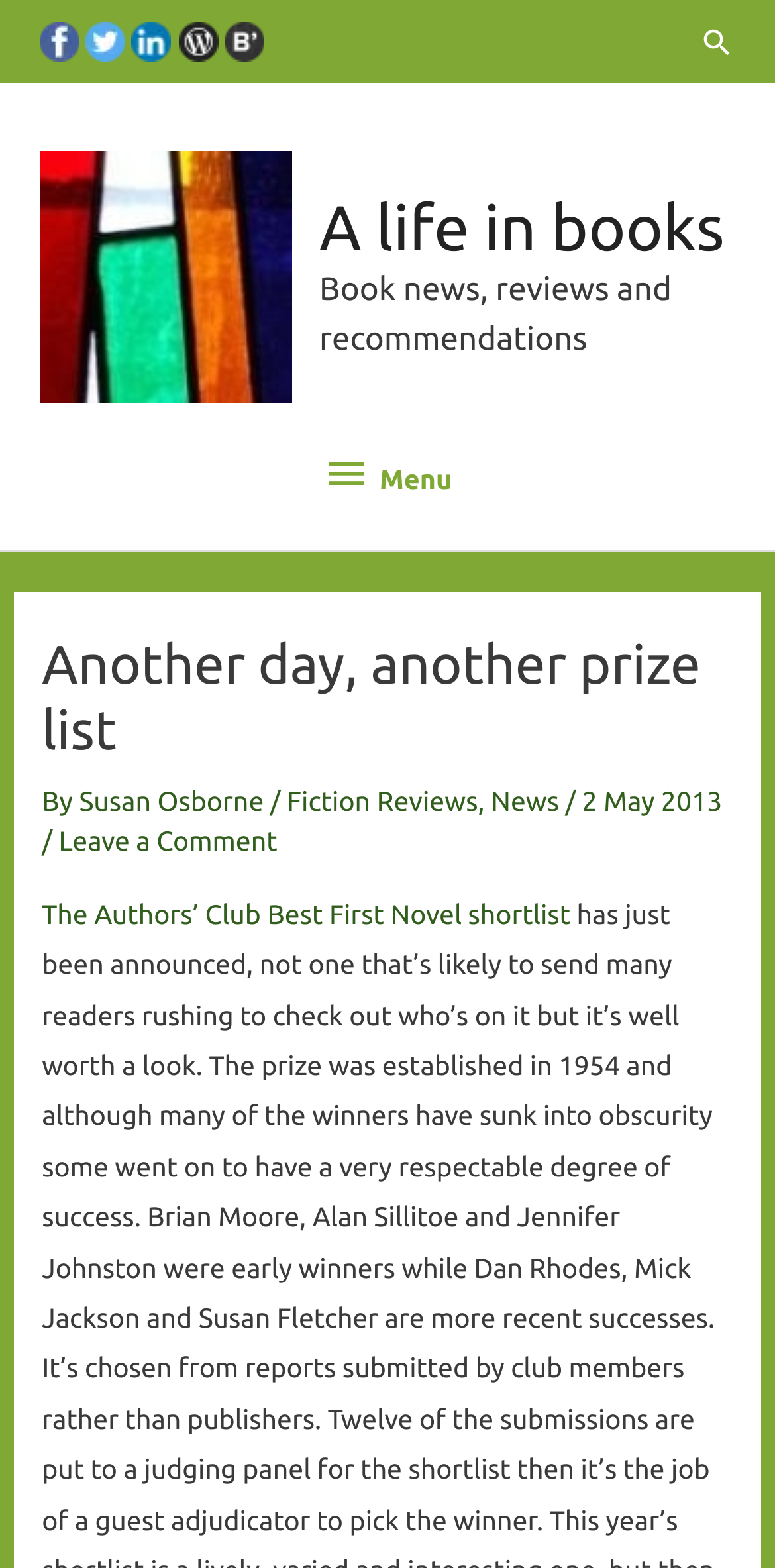Respond to the question with just a single word or phrase: 
What categories does the current post belong to?

Fiction Reviews, News